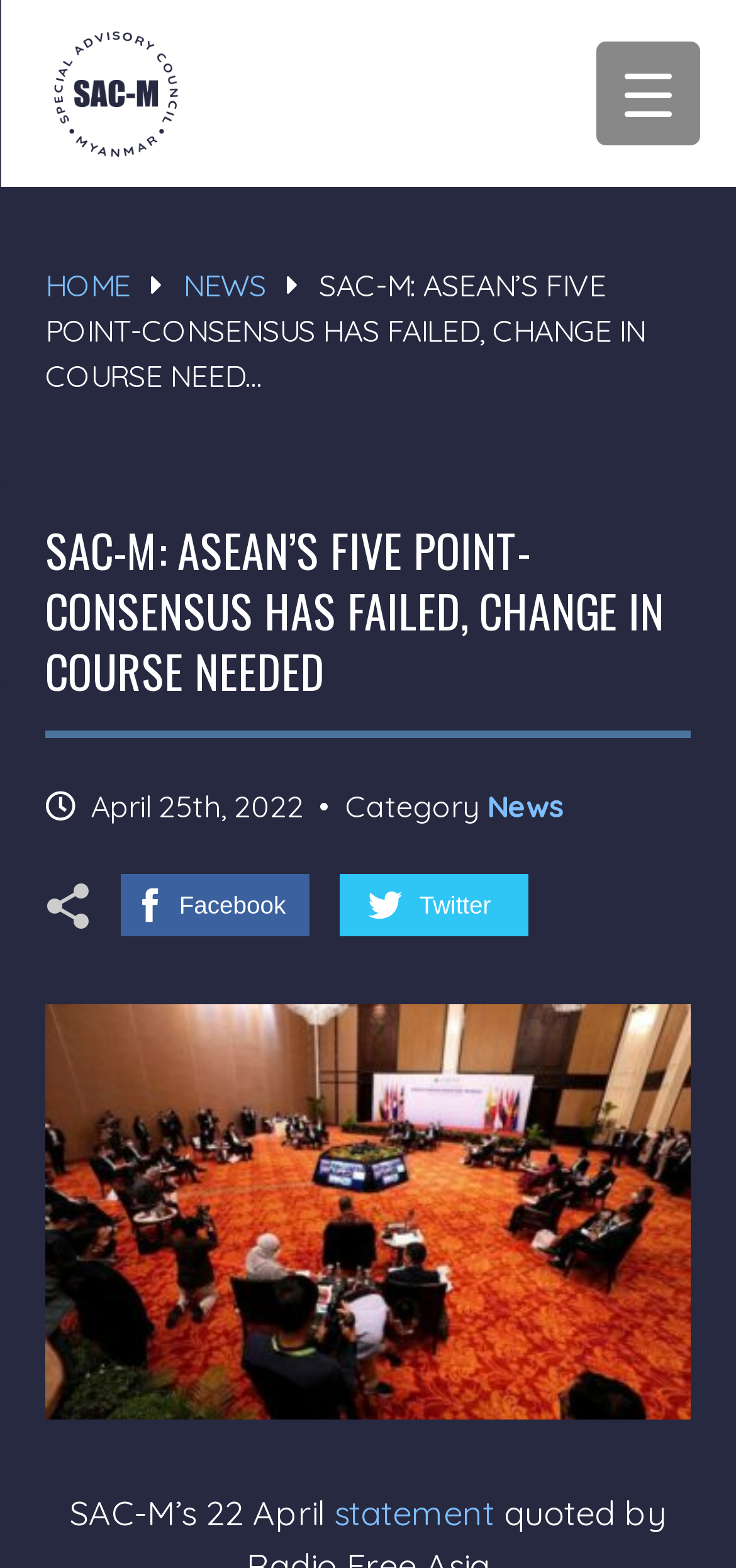What is the category of the news article?
Refer to the image and provide a detailed answer to the question.

I found the category by looking at the link element with the text 'News' next to the date 'April 25th, 2022' in the middle of the webpage, which is a common location for article metadata.